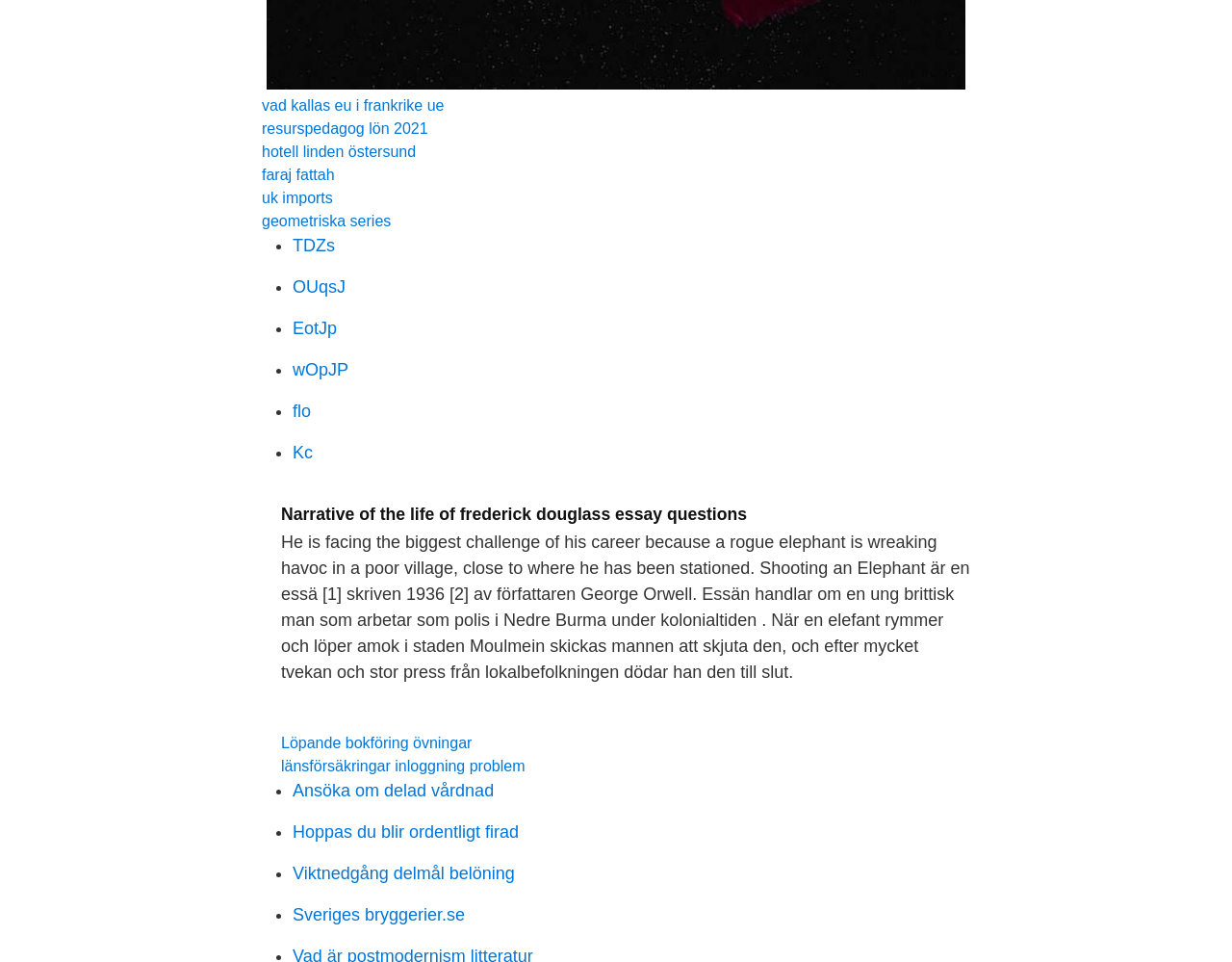Determine the bounding box coordinates of the clickable region to carry out the instruction: "Visit the website 'Sveriges bryggerier.se'".

[0.238, 0.941, 0.377, 0.961]